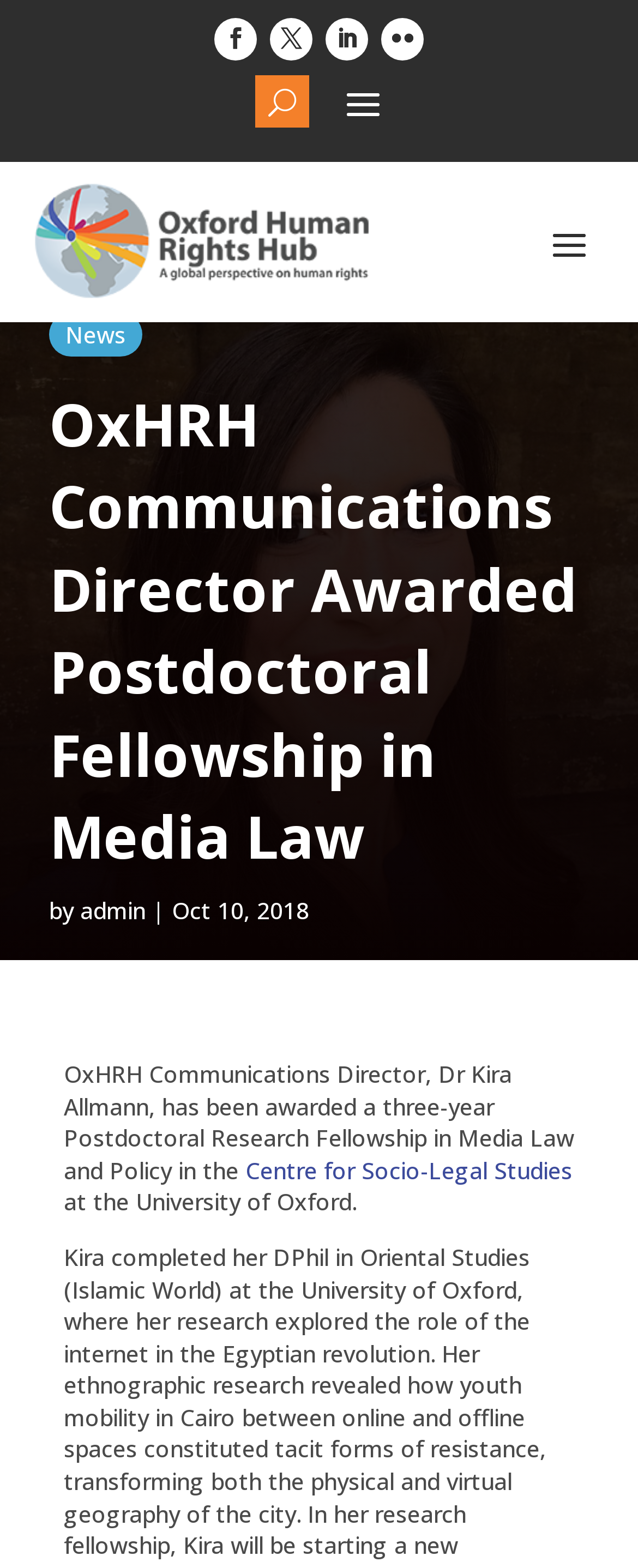Please answer the following question using a single word or phrase: 
When was the news about the fellowship published?

Oct 10, 2018